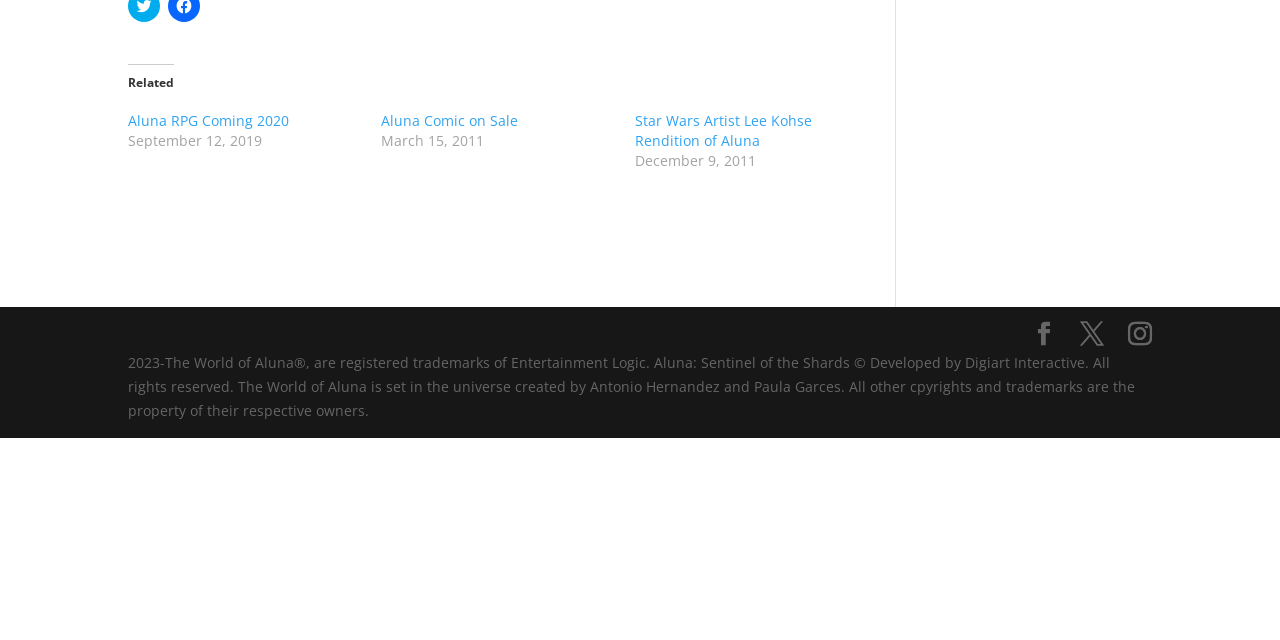Find the bounding box coordinates for the element described here: "Facebook".

[0.806, 0.504, 0.825, 0.542]